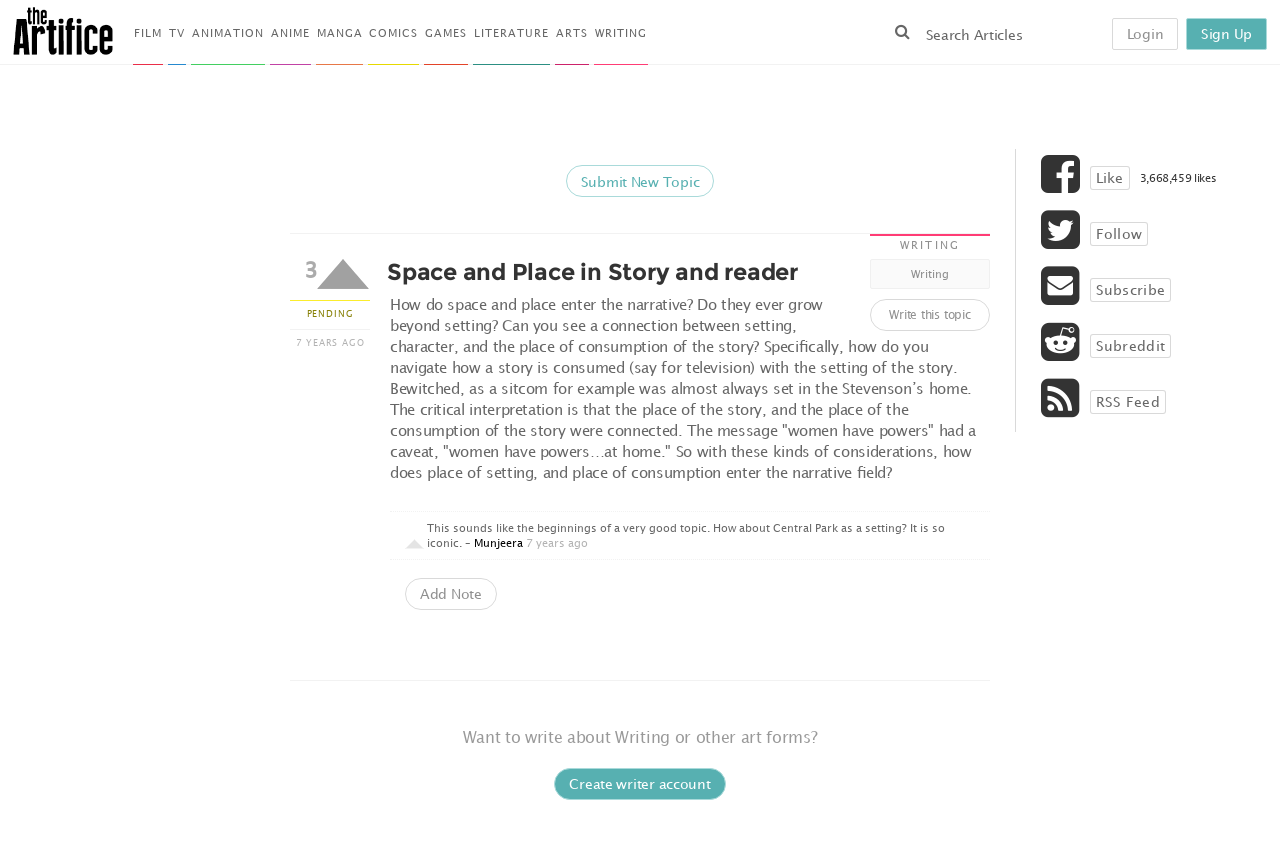Determine the coordinates of the bounding box that should be clicked to complete the instruction: "Search for a topic". The coordinates should be represented by four float numbers between 0 and 1: [left, top, right, bottom].

[0.69, 0.021, 0.858, 0.058]